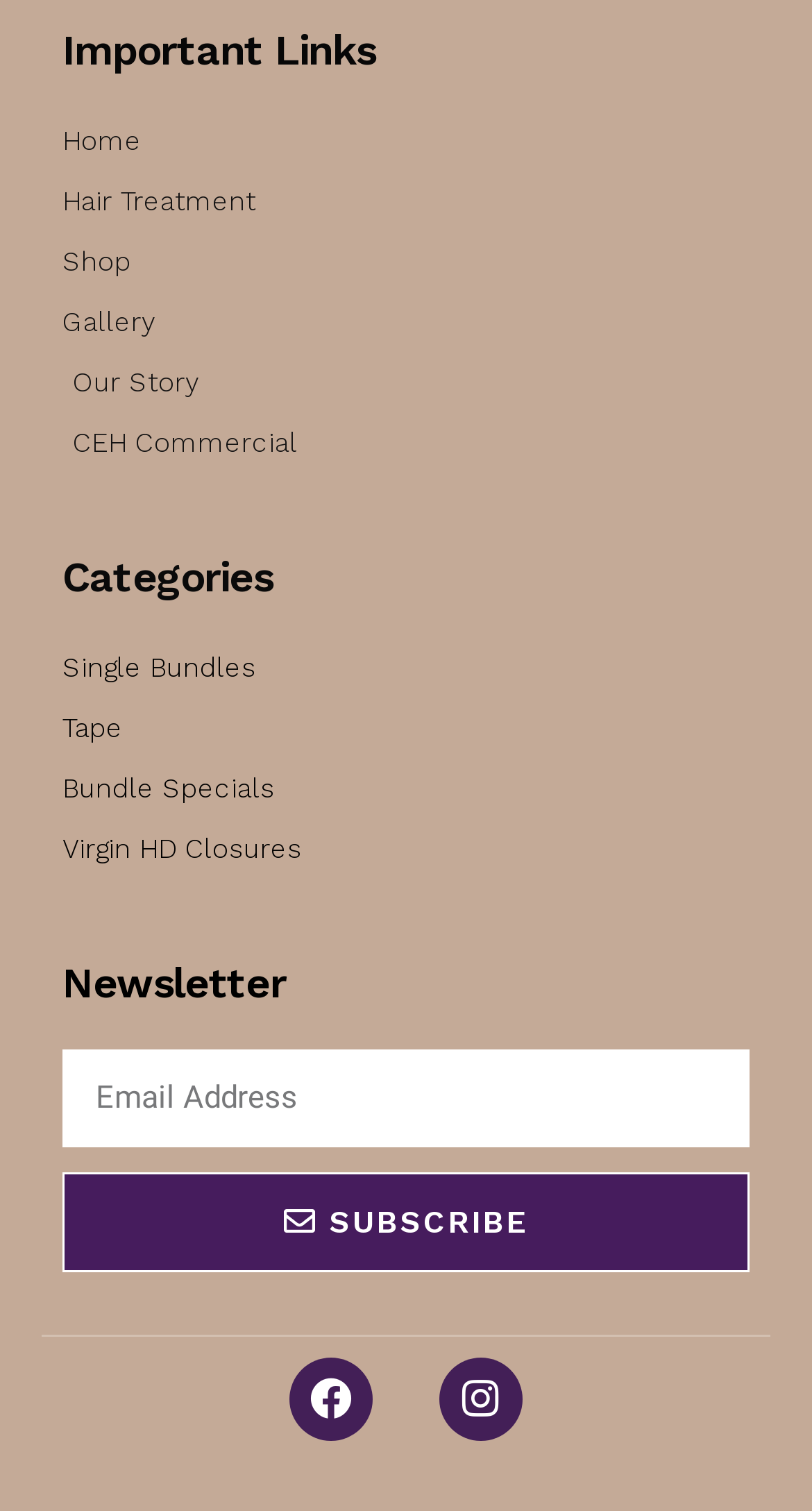Mark the bounding box of the element that matches the following description: "Fresh Kitchen 5".

None